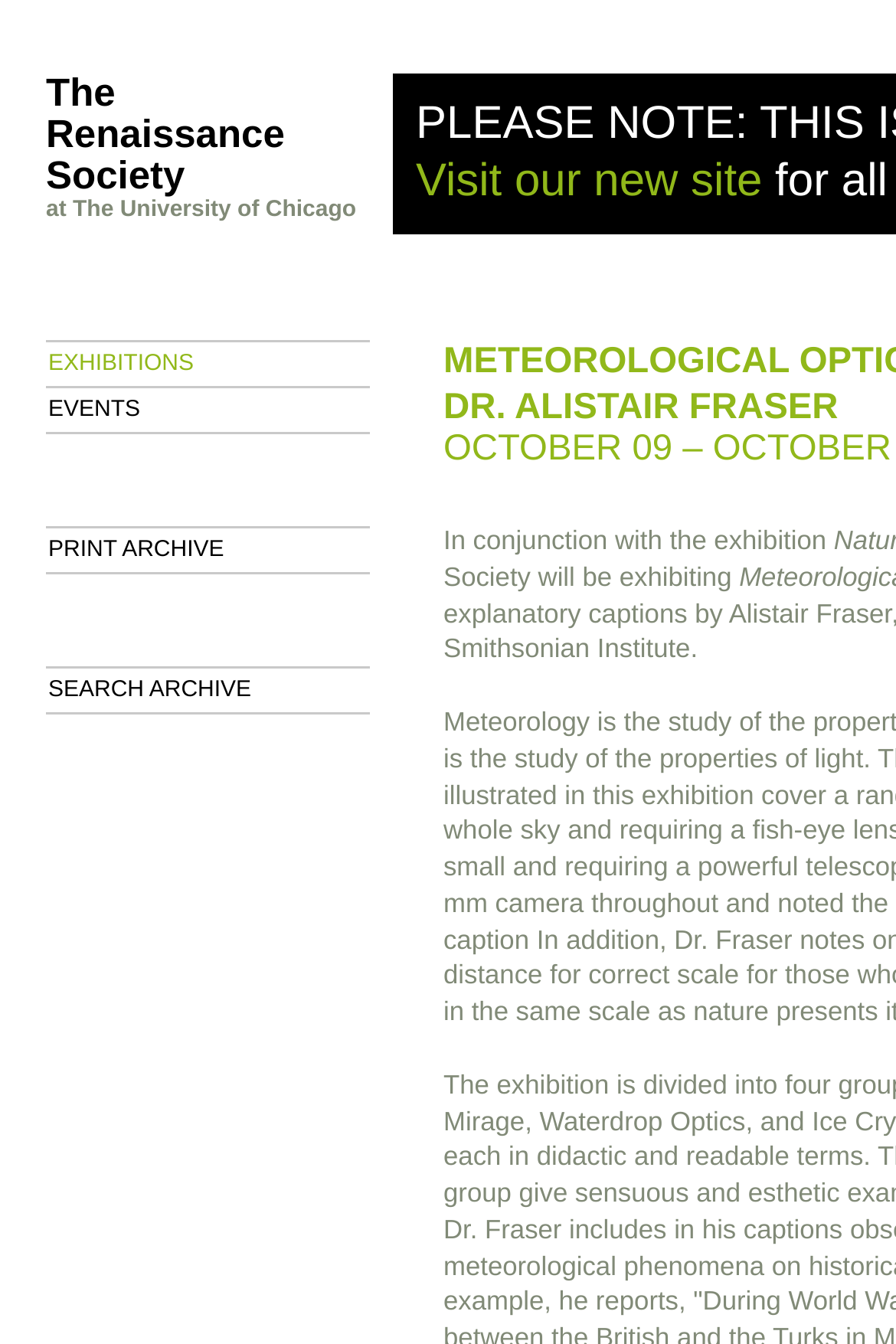Analyze the image and give a detailed response to the question:
Is there a new website for the museum?

By examining the links on the webpage, I see a link that says 'Visit our new site'. This suggests that there is a new website for the museum.